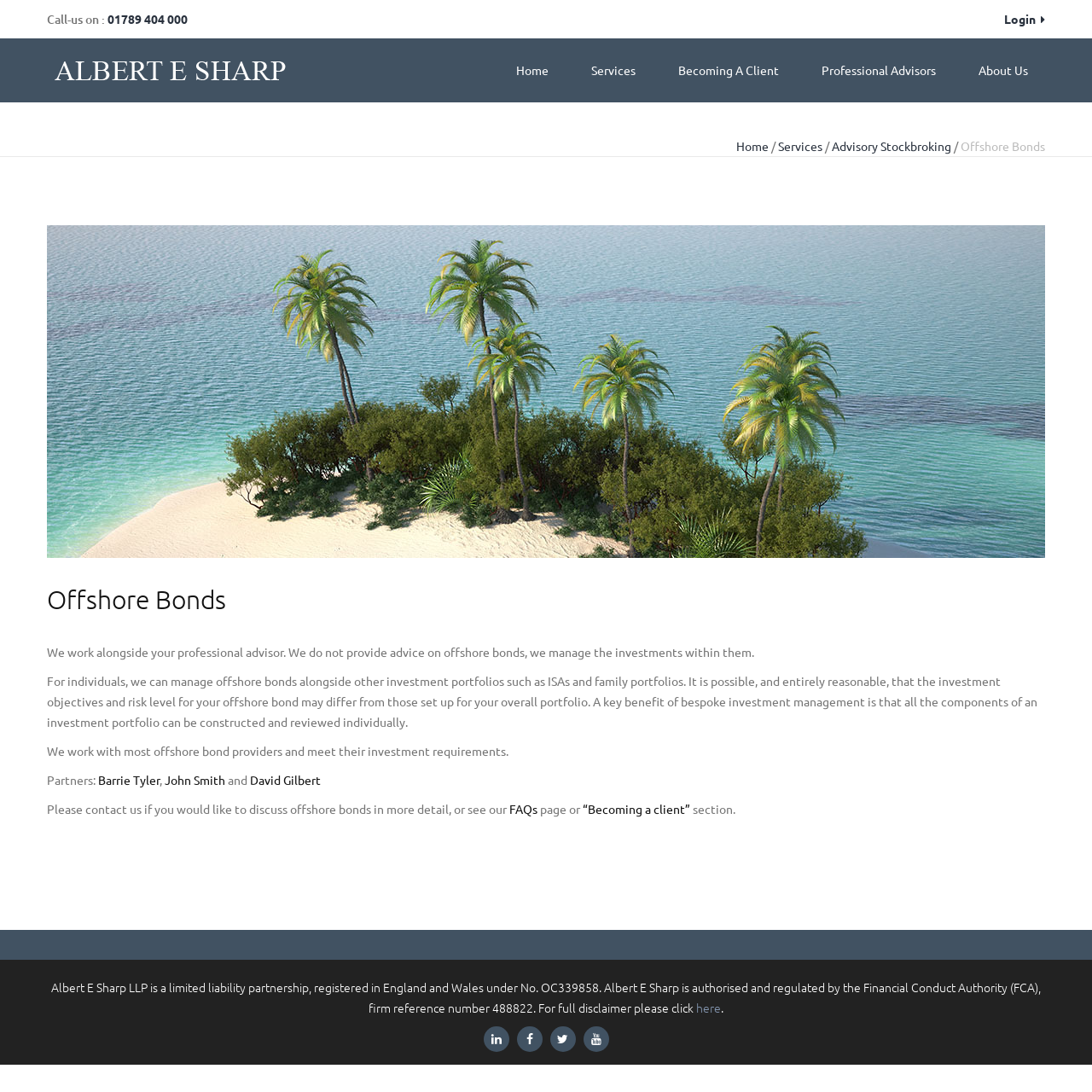Identify the bounding box coordinates necessary to click and complete the given instruction: "Learn more about Offshore Bonds".

[0.043, 0.534, 0.957, 0.564]